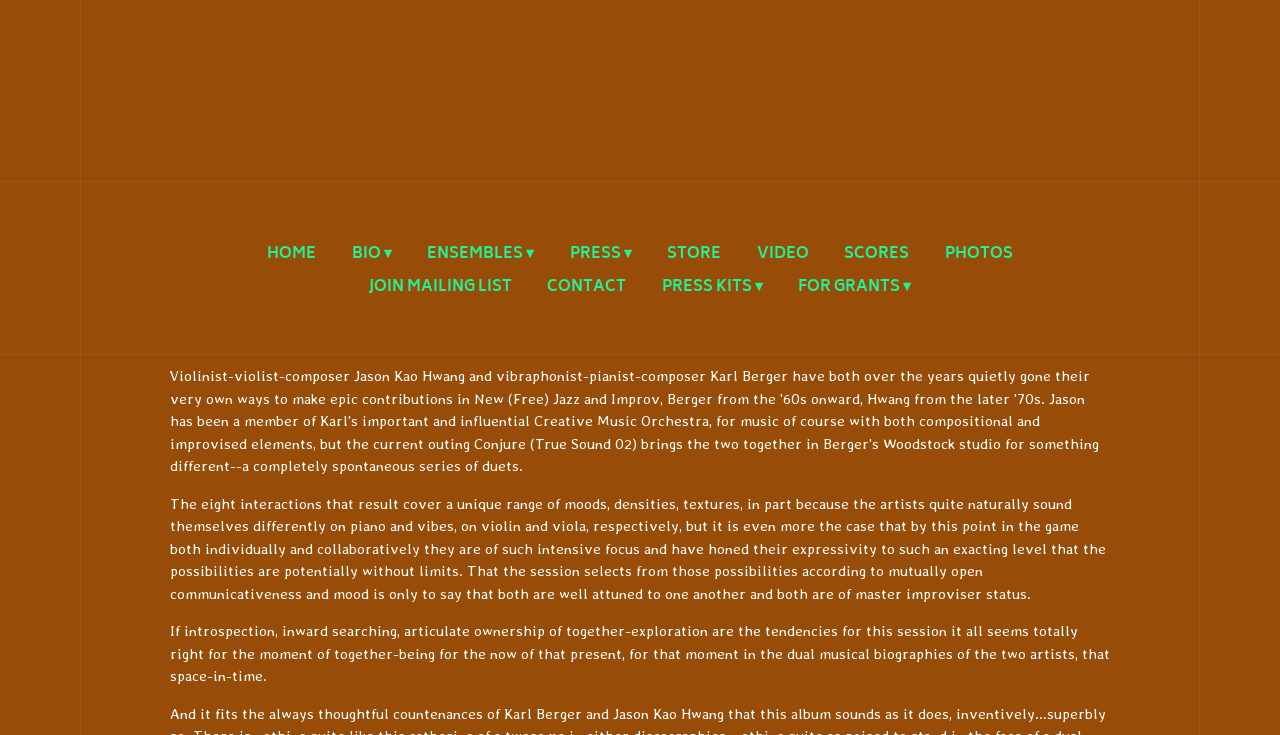Construct a thorough caption encompassing all aspects of the webpage.

This webpage is about Jason Kao Hwang, a musician, and his collaboration with Grego Applegate Edwards. At the top, there are eight navigation links: "HOME", "BIO", "ENSEMBLES", "PRESS", "STORE", "VIDEO", "SCORES", and "PHOTOS", arranged horizontally from left to right. Below these links, there are four more links: "JOIN MAILING LIST", "CONTACT", "PRESS KITS", and "FOR GRANTS", also arranged horizontally.

The main content of the webpage is a descriptive text about Jason Kao Hwang and Grego Applegate Edwards' musical collaboration. The text is divided into two paragraphs. The first paragraph describes the unique range of moods, densities, and textures in their music, highlighting their individual and collaborative skills as master improvisers. The second paragraph reflects on the introspective and exploratory nature of their musical session, emphasizing the importance of the present moment in their dual musical biographies.

Overall, the webpage appears to be a personal website or a promotional page for Jason Kao Hwang, showcasing his music and collaborations.